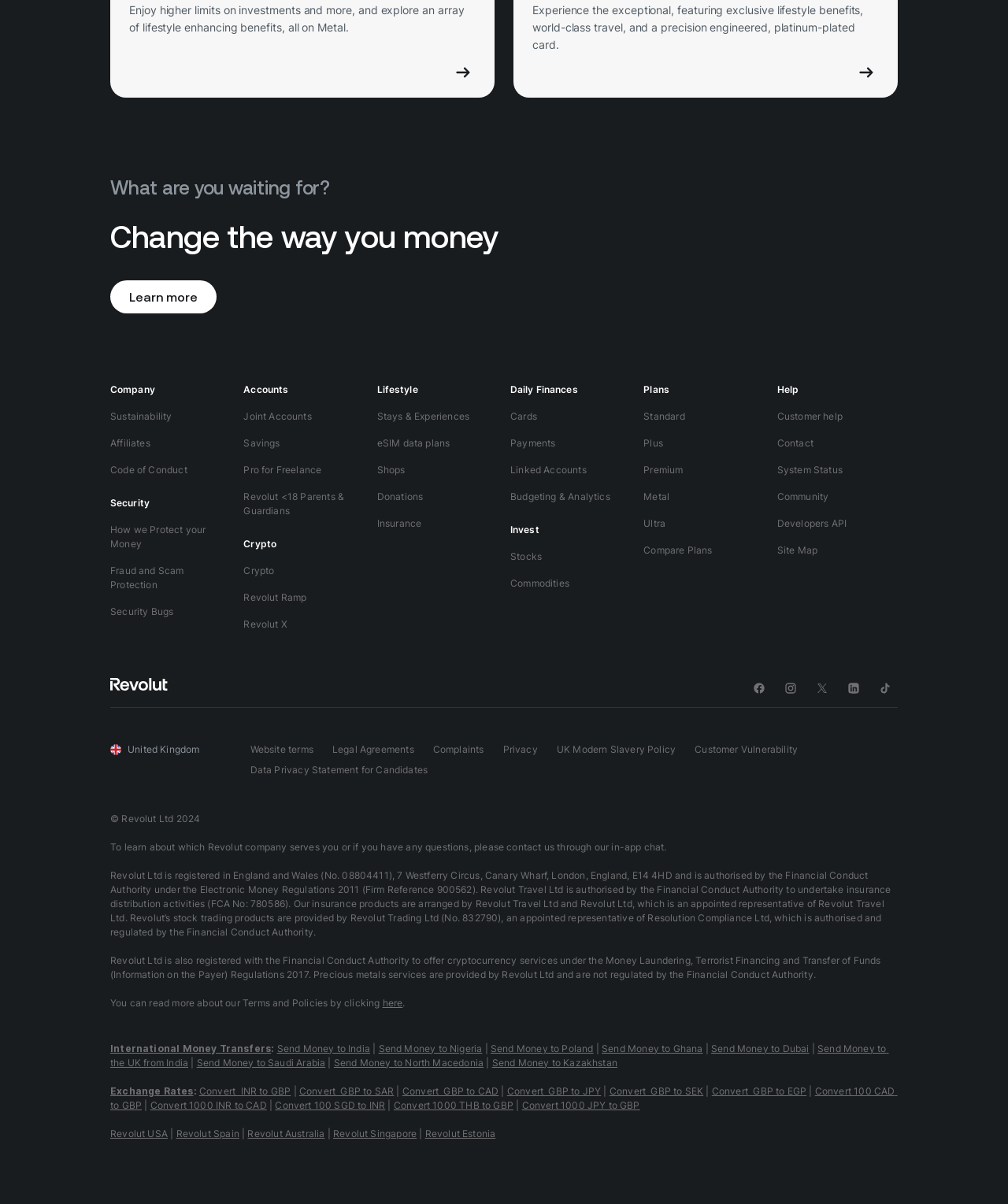Could you locate the bounding box coordinates for the section that should be clicked to accomplish this task: "Read about company sustainability".

[0.109, 0.335, 0.217, 0.357]